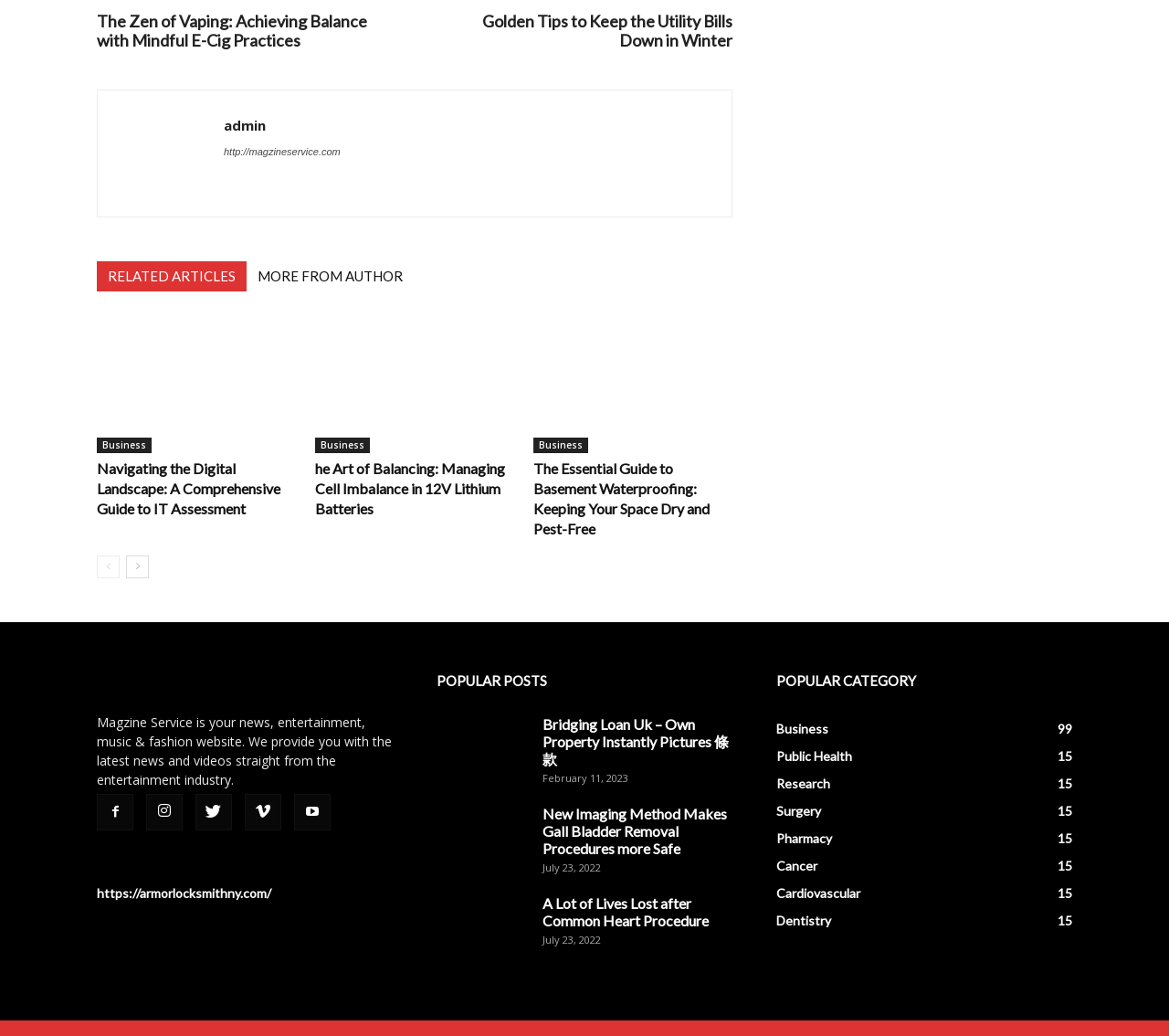What is the title of the first related article?
Carefully examine the image and provide a detailed answer to the question.

The related articles section is located at the top of the webpage, and it displays several article titles and links. The first related article is titled 'Navigating the Digital Landscape: A Comprehensive Guide to IT Assessment'.